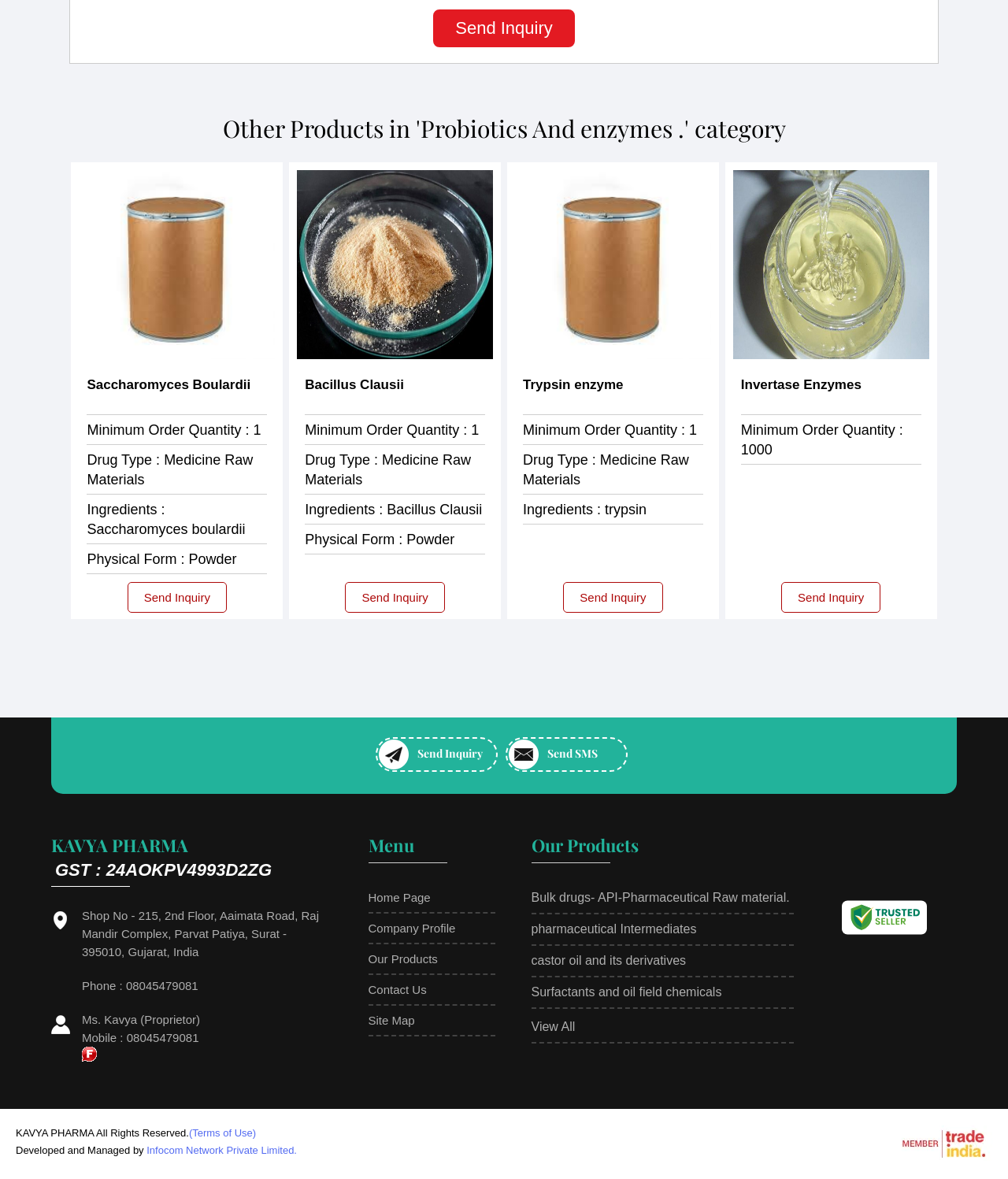Please find the bounding box coordinates of the element that must be clicked to perform the given instruction: "Navigate to the 'Home Page'". The coordinates should be four float numbers from 0 to 1, i.e., [left, top, right, bottom].

[0.365, 0.756, 0.491, 0.767]